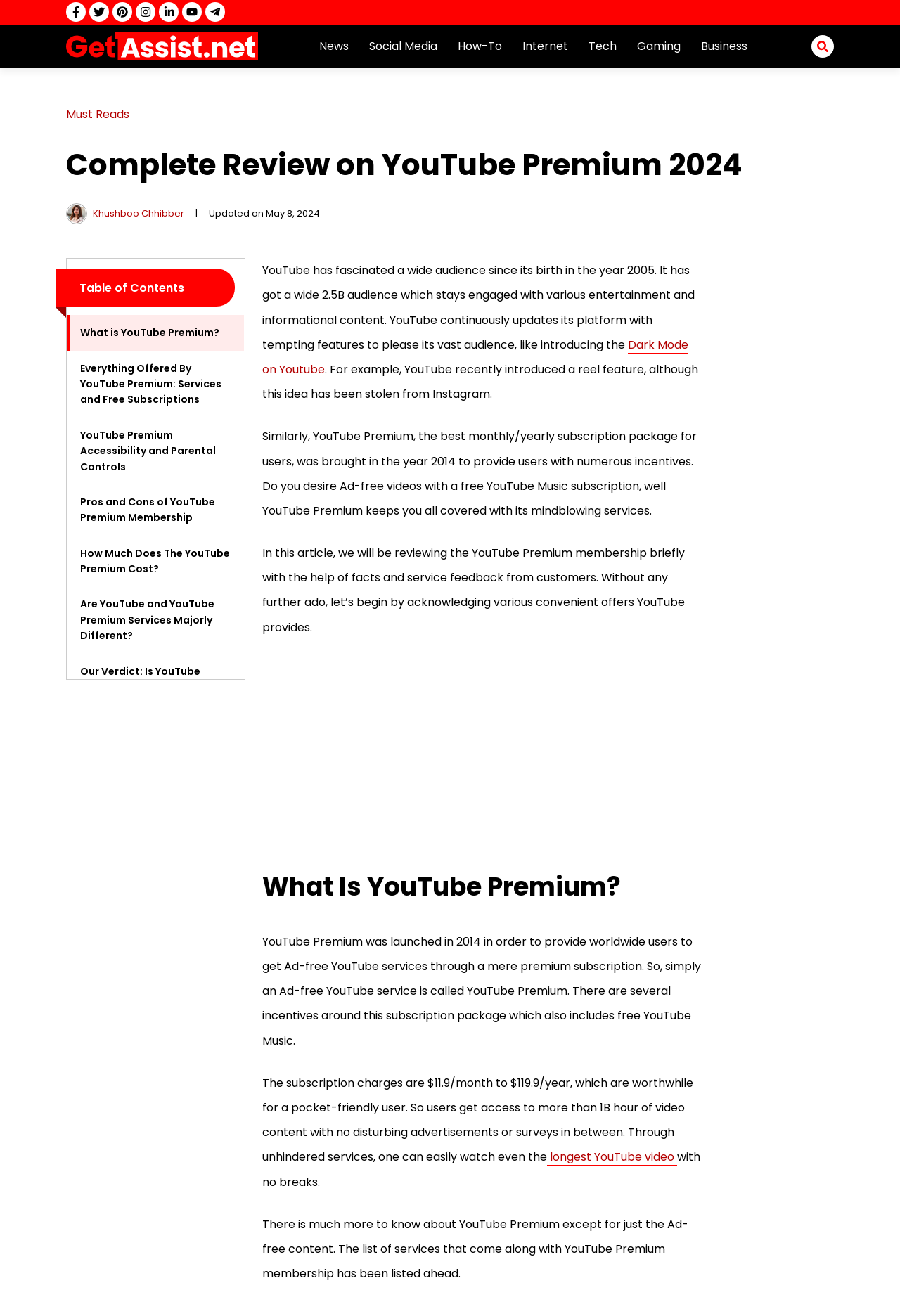Determine the bounding box coordinates for the area you should click to complete the following instruction: "Explore the Table of Contents".

[0.088, 0.212, 0.205, 0.225]